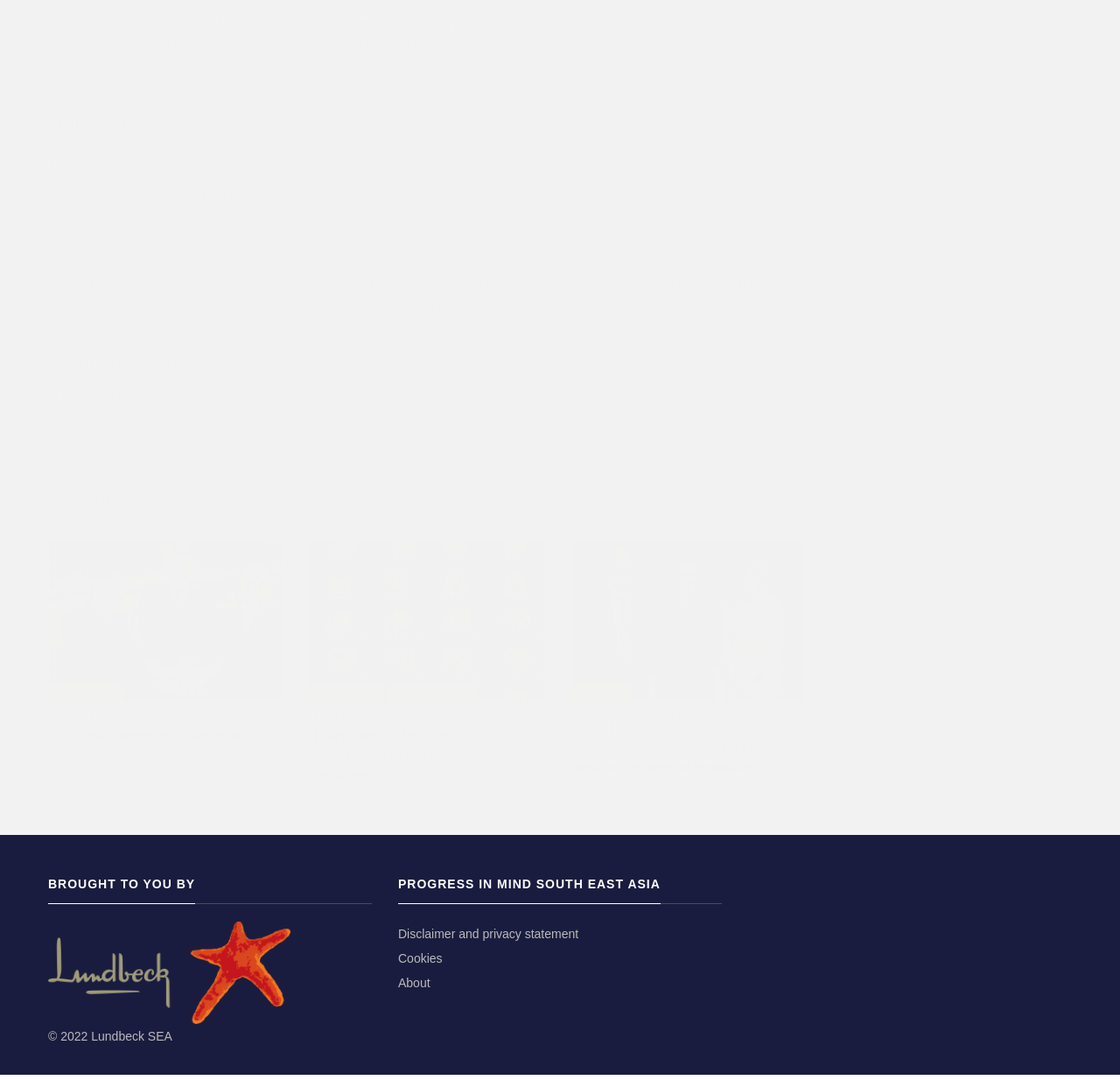Please give a succinct answer to the question in one word or phrase:
What is the name of the company that brought this content?

Lundbeck